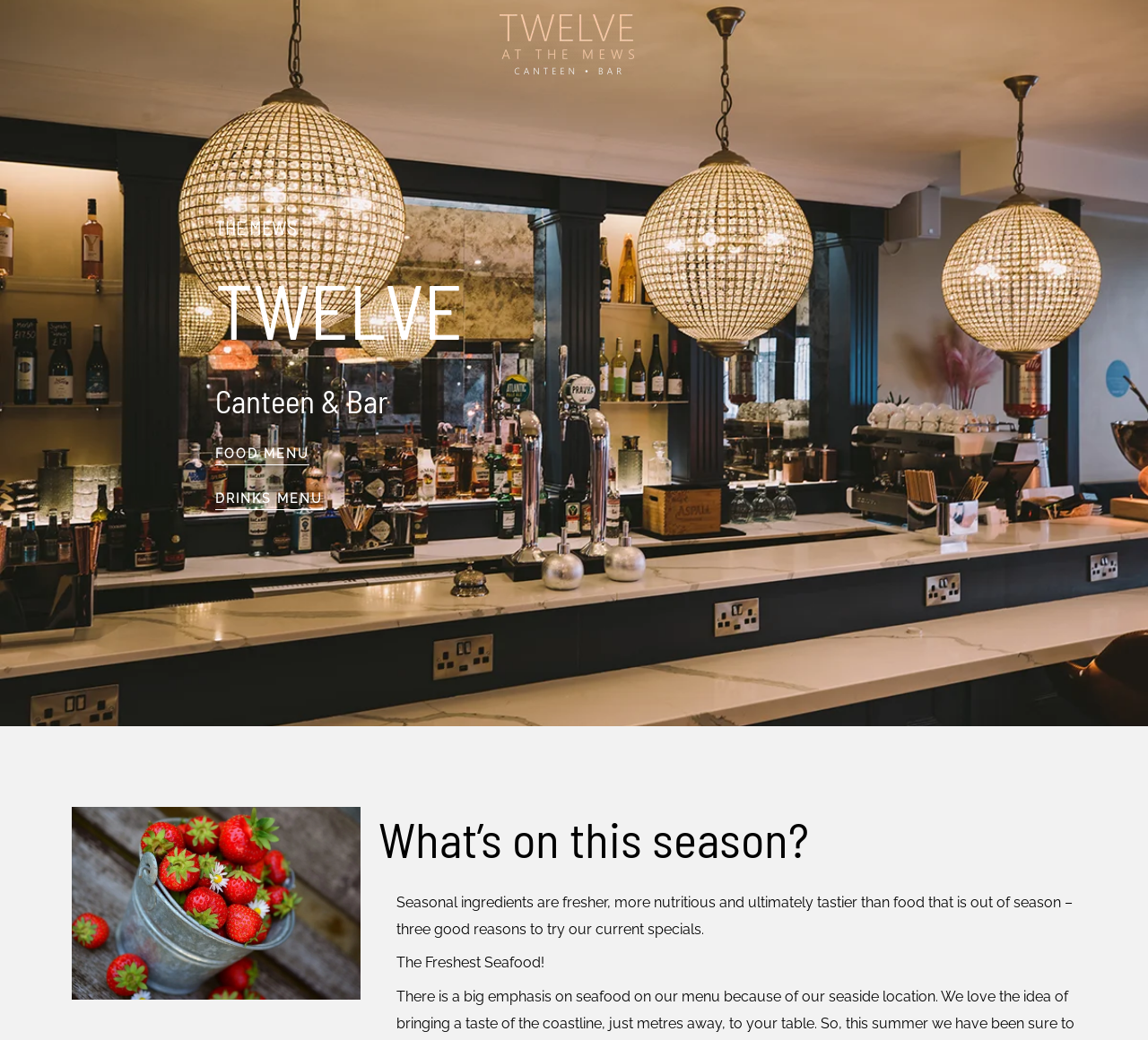Generate a thorough description of the webpage.

The webpage is about Twelve Canteen and Wine Bar, with a focus on their seasonal offerings. At the top, there is a logo image of the bar, accompanied by a link to the main page. Below the logo, there are three headings that read "THE MEWS", "TWELVE", and "Canteen & Bar", respectively. 

To the right of these headings, there are two links, "FOOD MENU" and "DRINKS MENU", which are likely navigation links to the bar's menu pages. 

Further down the page, there is a large image of strawberries, which may be a seasonal ingredient or a promotional image. Above this image, there is a heading that reads "What’s on this season?", which is likely the title of the section. 

Below the heading, there is a paragraph of text that explains the benefits of using seasonal ingredients, including freshness, nutrition, and taste. This text is followed by another line of text that reads "The Freshest Seafood!", which may be a promotional tagline or a highlight of the bar's menu offerings.